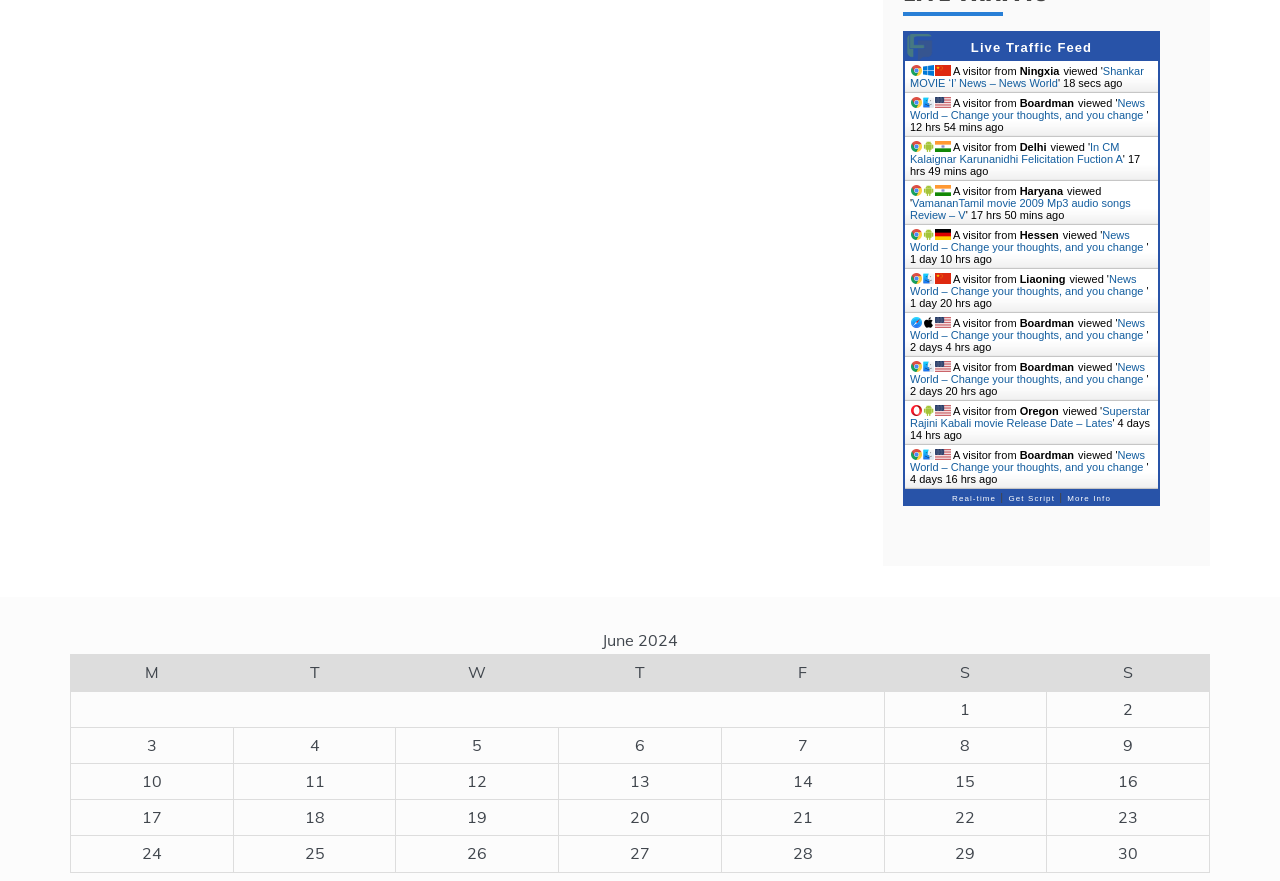How many column headers are there in the table?
Using the image as a reference, give a one-word or short phrase answer.

7